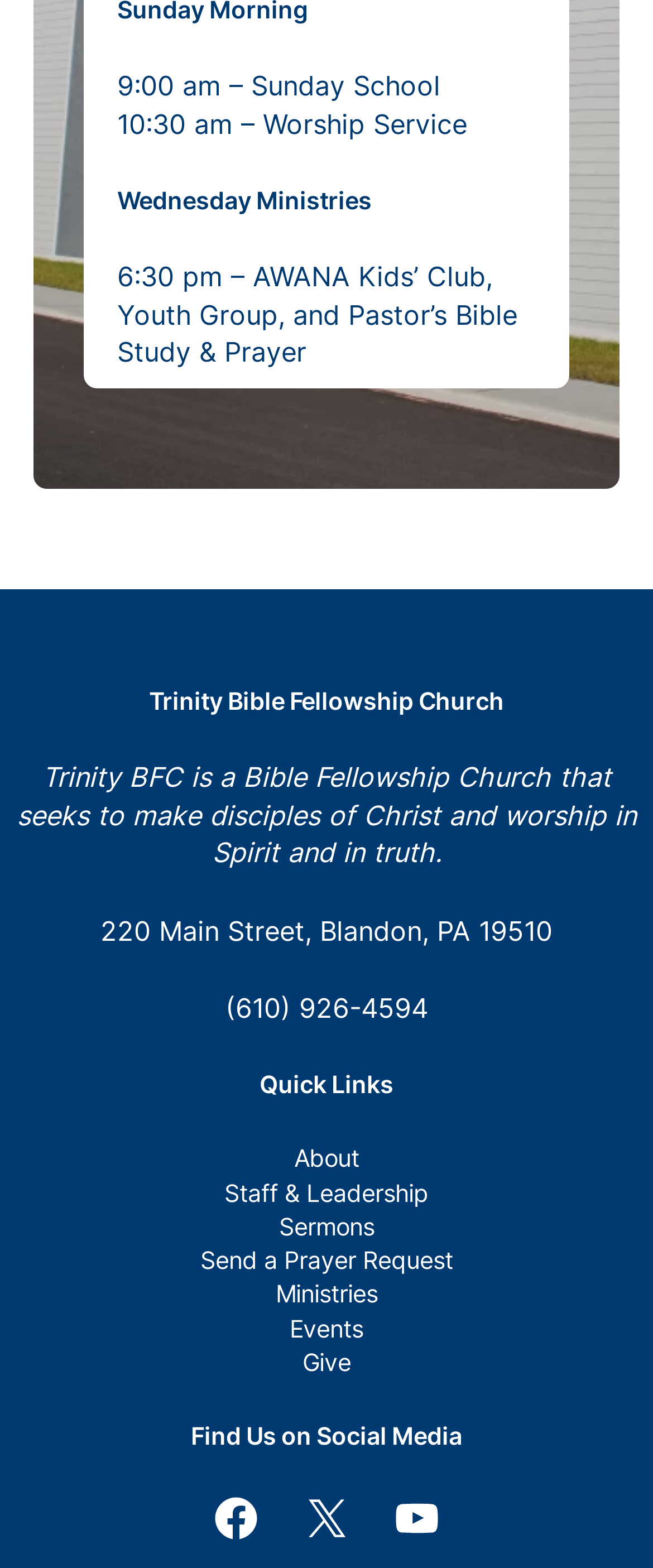What is the address of Trinity Bible Fellowship Church?
Answer the question using a single word or phrase, according to the image.

220 Main Street, Blandon, PA 19510